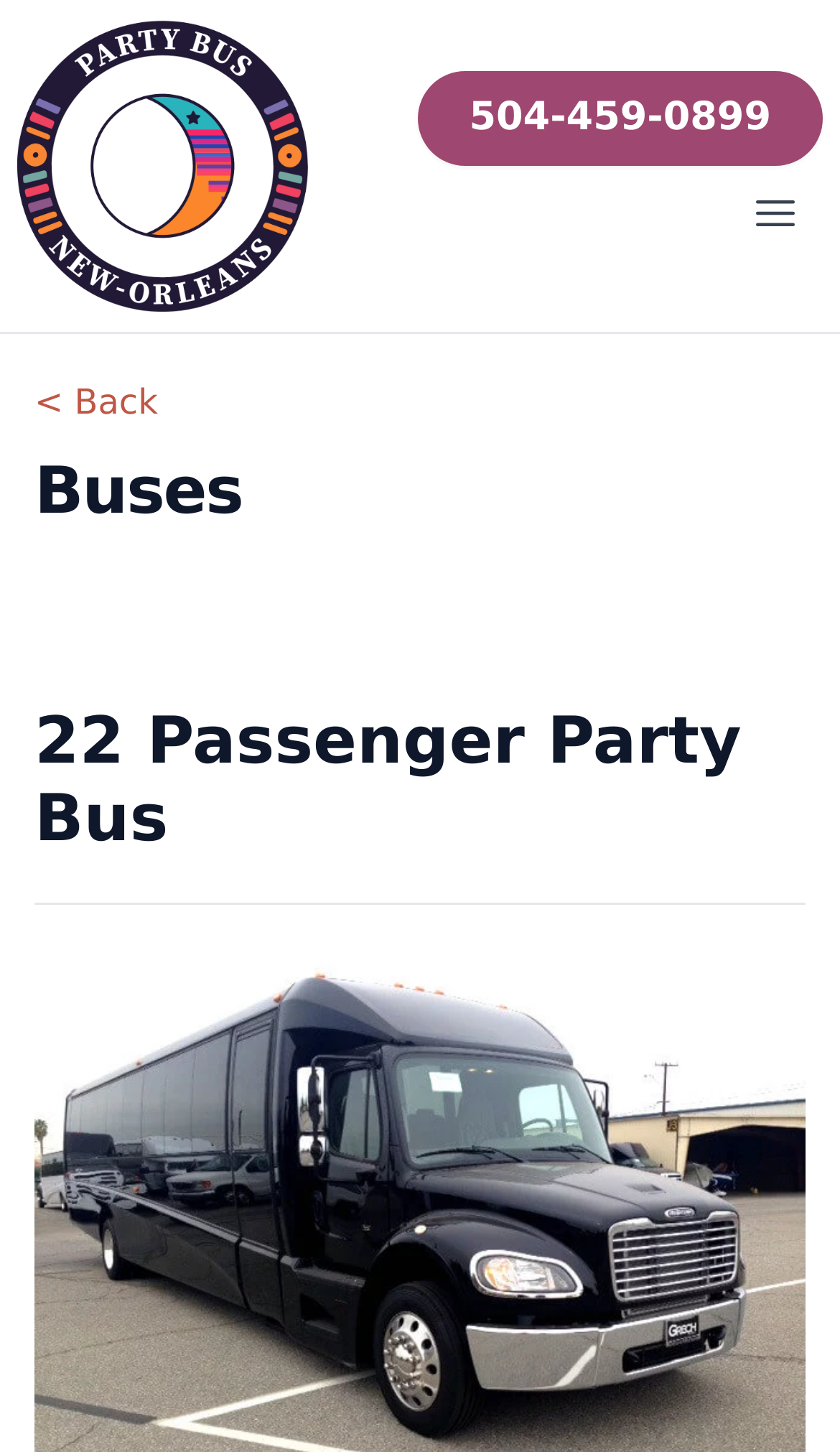Refer to the screenshot and answer the following question in detail:
What type of vehicle is available for rent?

I found the type of vehicle by looking at the heading section, where I saw a heading that says '22 Passenger Party Bus'. This suggests that the company offers party buses for rent.